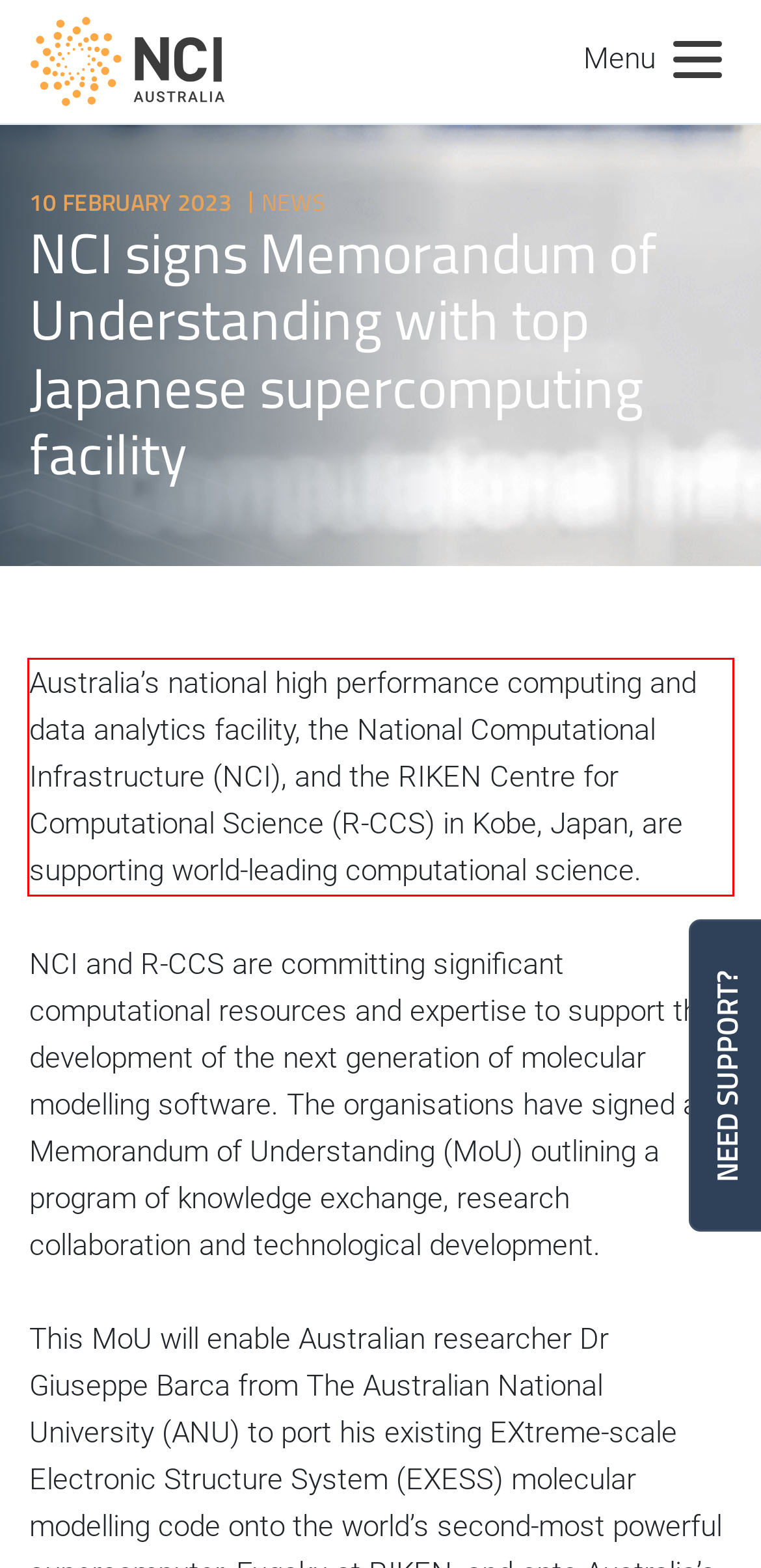Please look at the screenshot provided and find the red bounding box. Extract the text content contained within this bounding box.

Australia’s national high performance computing and data analytics facility, the National Computational Infrastructure (NCI), and the RIKEN Centre for Computational Science (R-CCS) in Kobe, Japan, are supporting world-leading computational science.